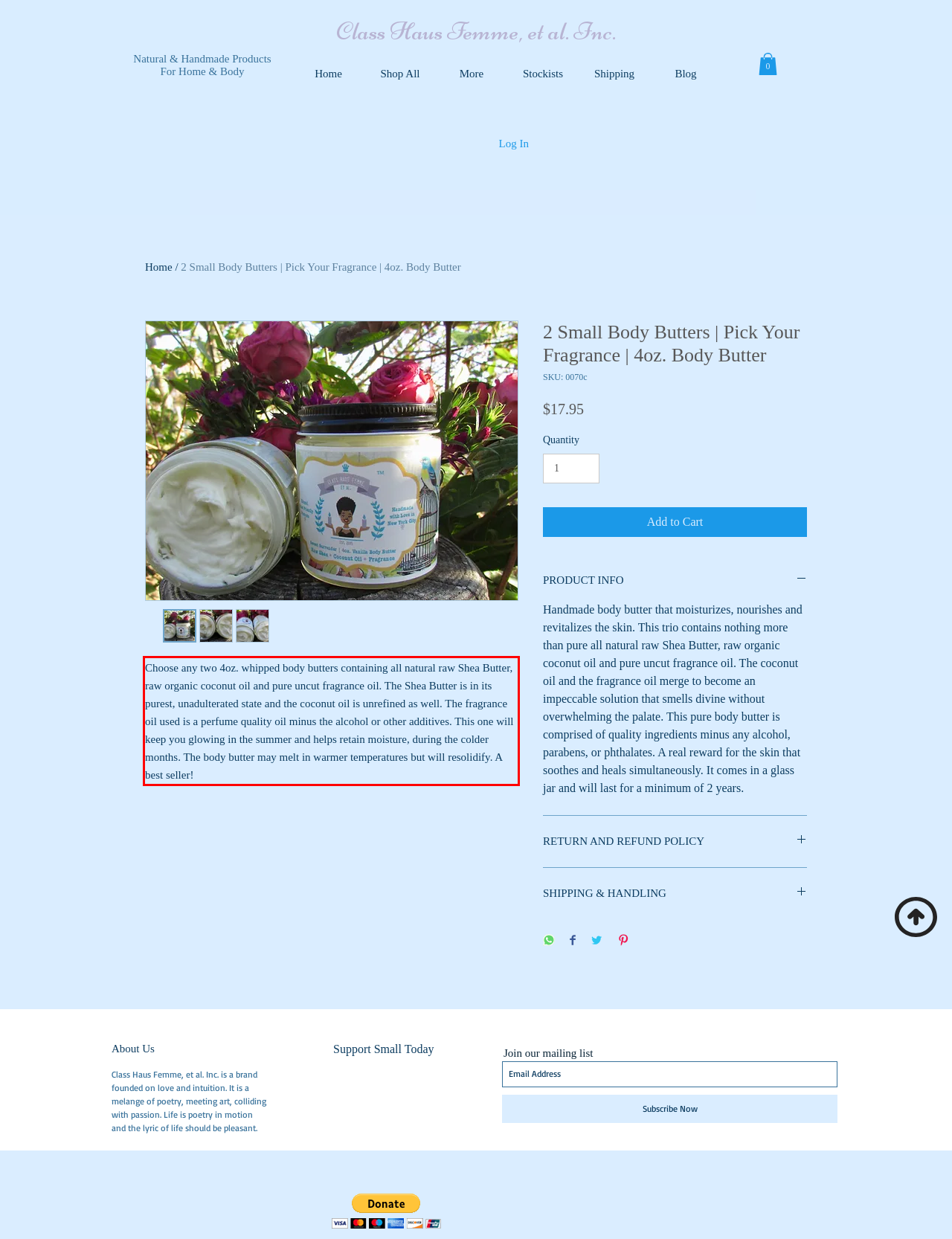Within the screenshot of a webpage, identify the red bounding box and perform OCR to capture the text content it contains.

Choose any two 4oz. whipped body butters containing all natural raw Shea Butter, raw organic coconut oil and pure uncut fragrance oil. The Shea Butter is in its purest, unadulterated state and the coconut oil is unrefined as well. The fragrance oil used is a perfume quality oil minus the alcohol or other additives. This one will keep you glowing in the summer and helps retain moisture, during the colder months. The body butter may melt in warmer temperatures but will resolidify. A best seller!